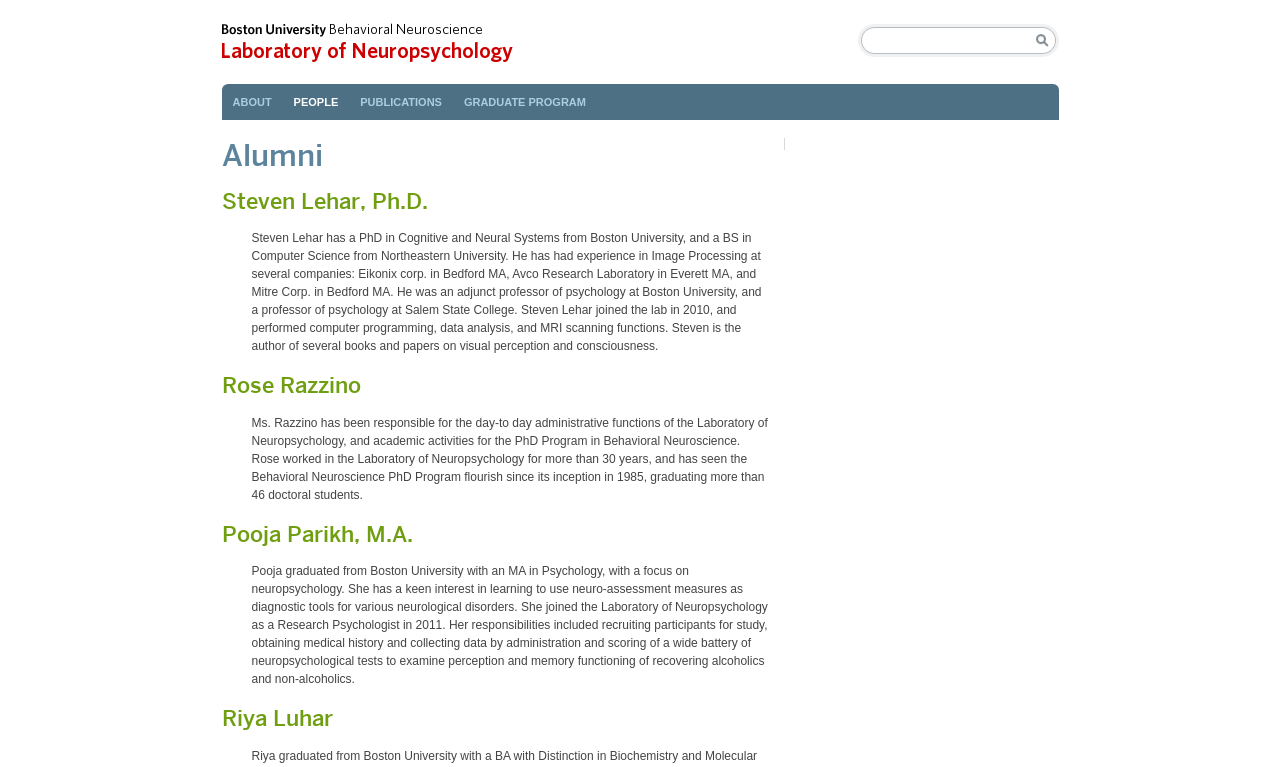Refer to the screenshot and answer the following question in detail:
How many doctoral students have graduated from the Behavioral Neuroscience PhD Program?

According to Rose Razzino's bio, the Behavioral Neuroscience PhD Program has graduated more than 46 doctoral students since its inception in 1985.